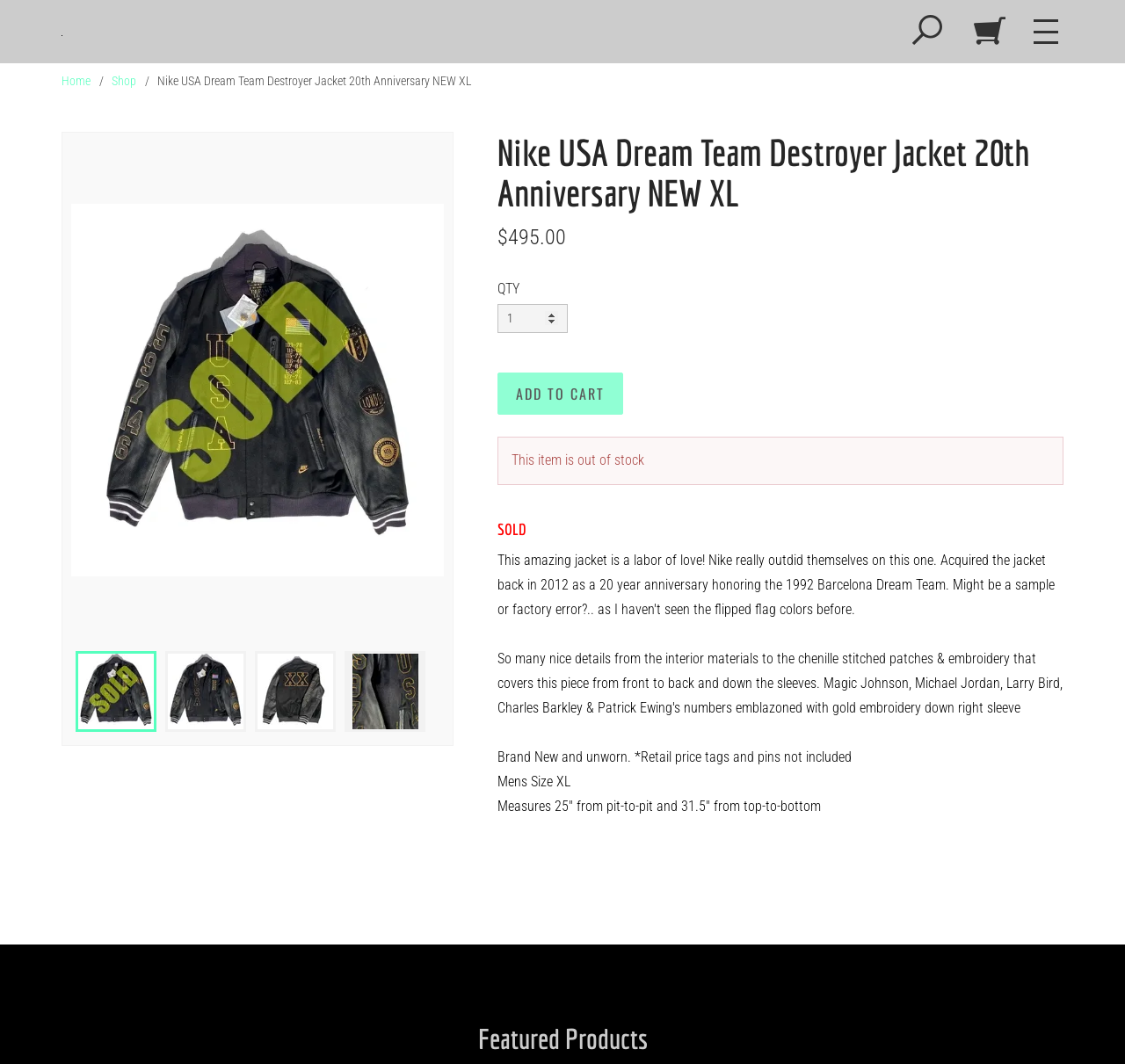Is the jacket available for purchase?
Based on the screenshot, respond with a single word or phrase.

No